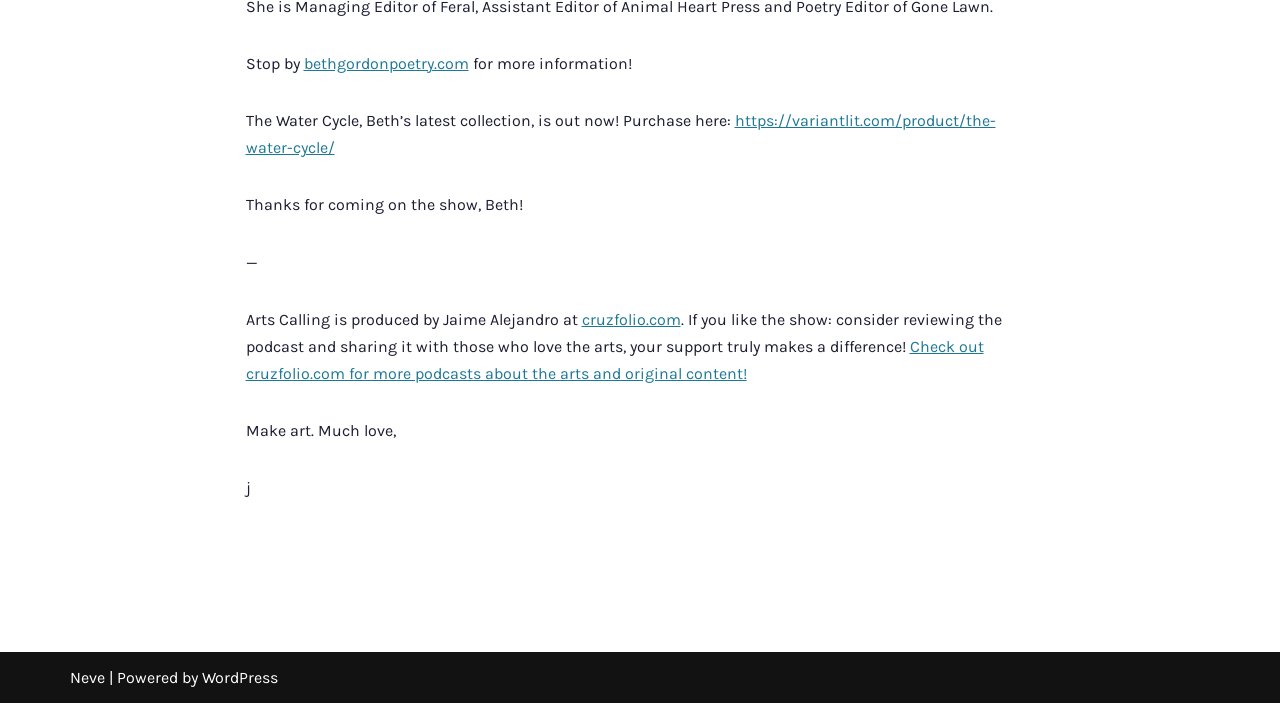Find the bounding box coordinates for the UI element that matches this description: "cruzfolio.com".

[0.454, 0.441, 0.532, 0.468]